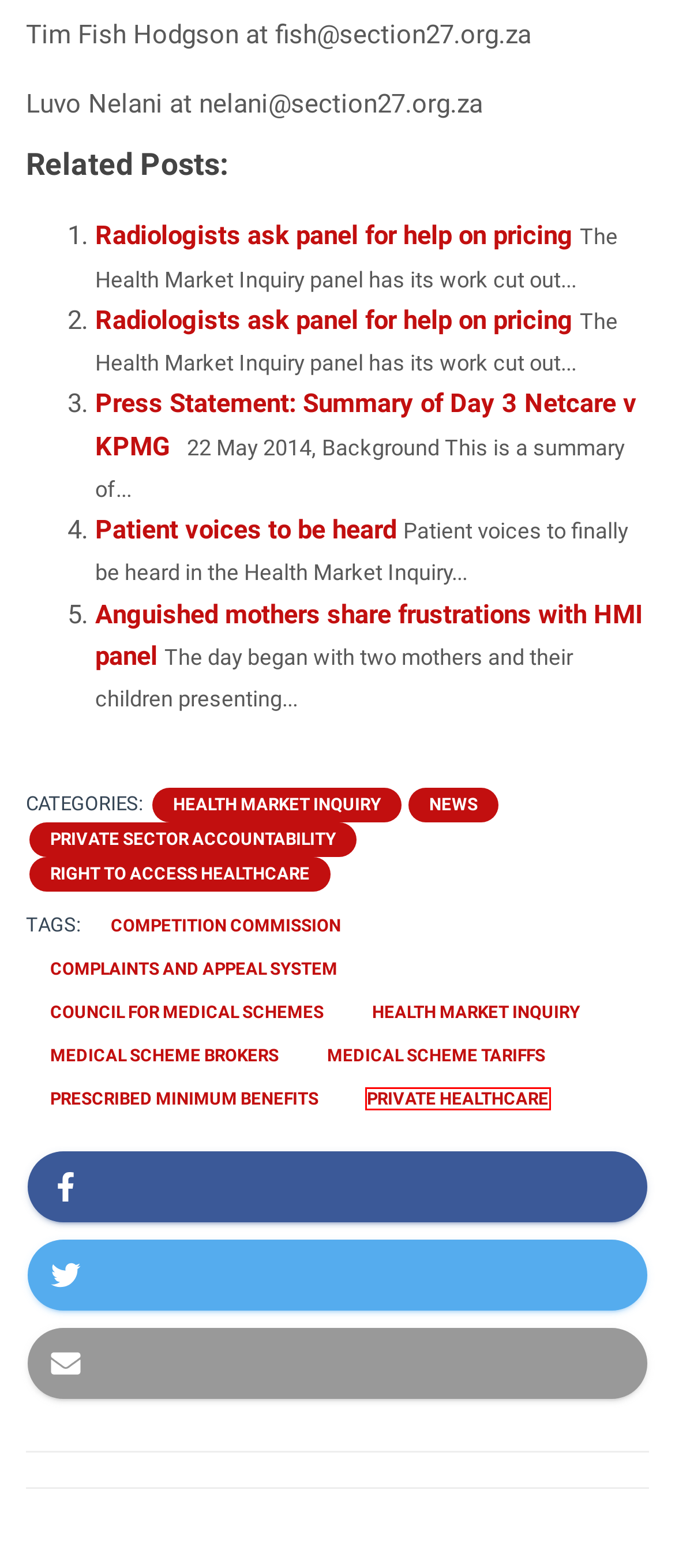Review the screenshot of a webpage that includes a red bounding box. Choose the most suitable webpage description that matches the new webpage after clicking the element within the red bounding box. Here are the candidates:
A. Radiologists ask panel for help on pricing - Section27
B. Private Sector Accountability Archives - Section27
C. News Archives - Section27
D. complaints and appeal system Archives - Section27
E. Council for Medical Schemes Archives - Section27
F. Patient voices to be heard - Section27
G. Private healthcare Archives - Section27
H. medical scheme brokers Archives - Section27

G